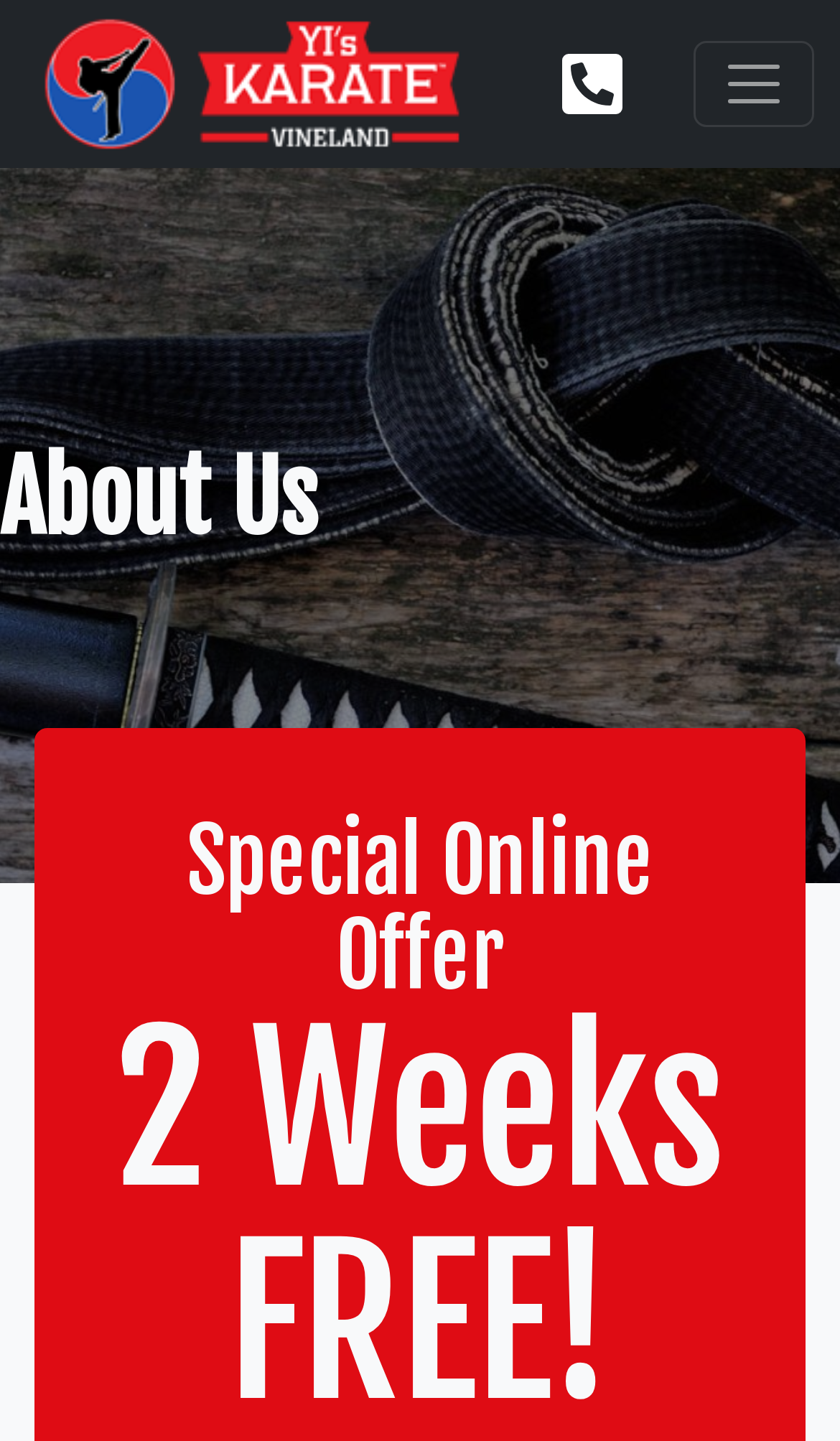What is the main navigation section of the webpage?
Based on the image, answer the question with as much detail as possible.

The main navigation section of the webpage is located at the top of the page and contains links and a toggle button, as indicated by the navigation element with the text content 'Main Navigation'.